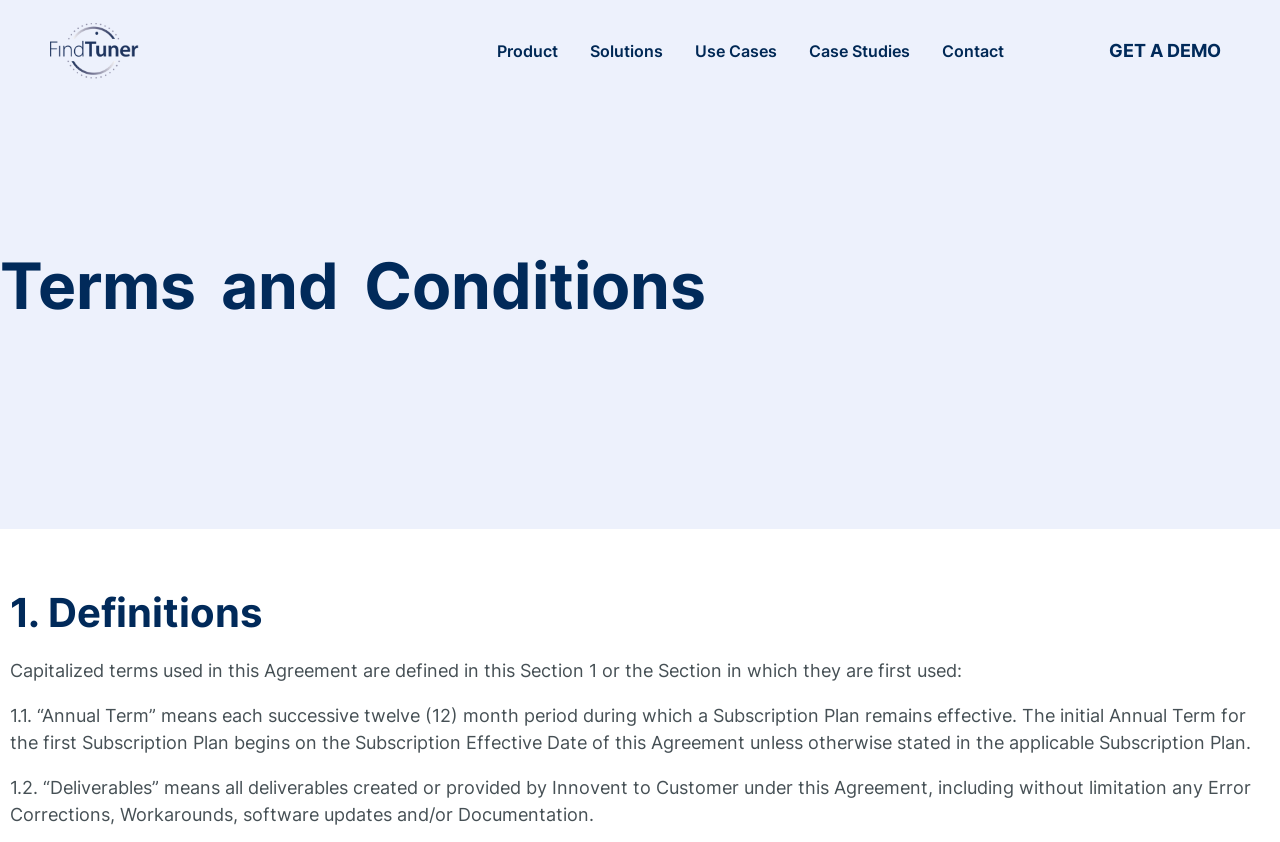What is the name of the company offering eCommerce search merchandising?
Please provide a comprehensive answer based on the information in the image.

The company name can be found in the top-left corner of the webpage, where it says 'FindTuner eCommerce Search Merchandising for Solr'.